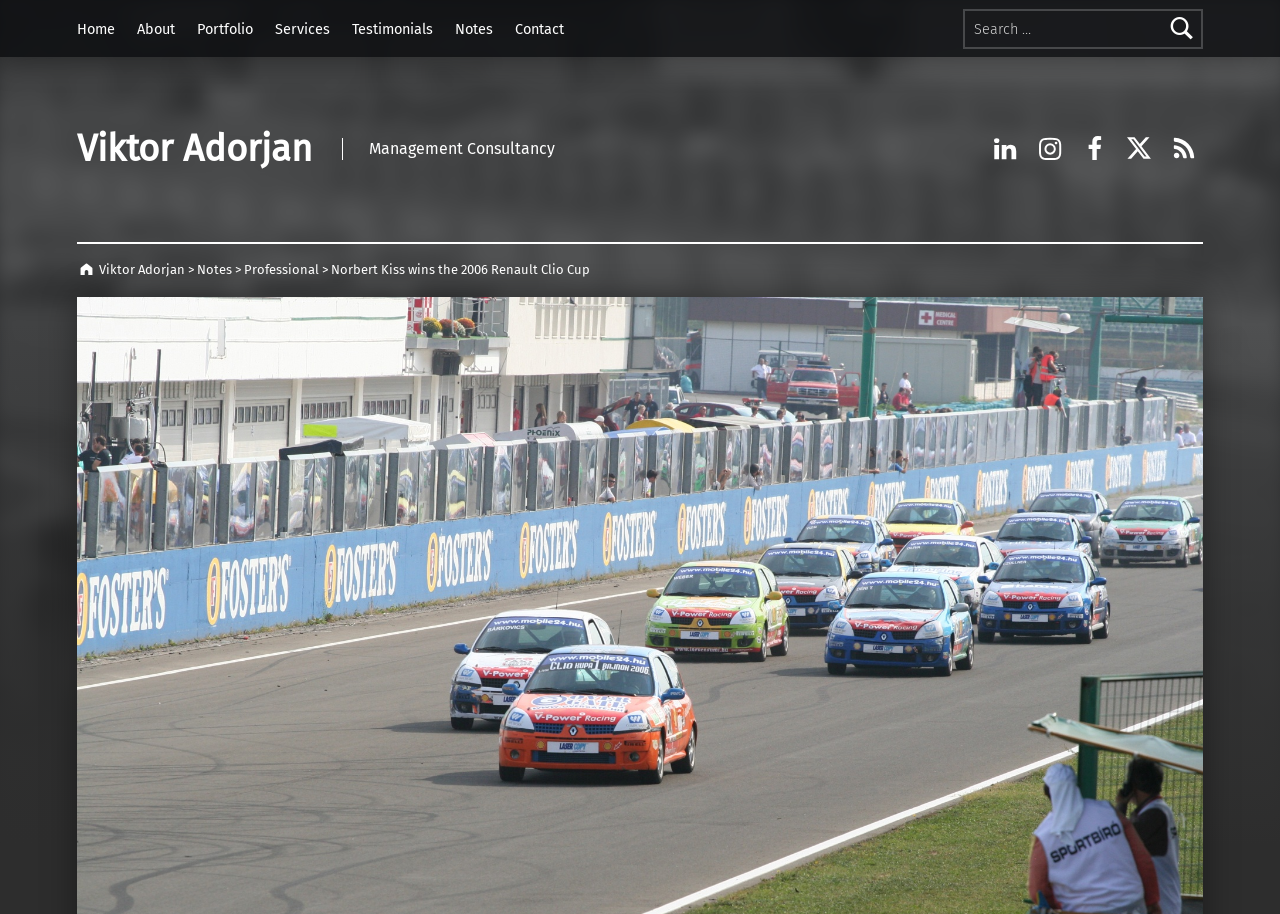What is the current page about?
Give a one-word or short phrase answer based on the image.

Norbert Kiss